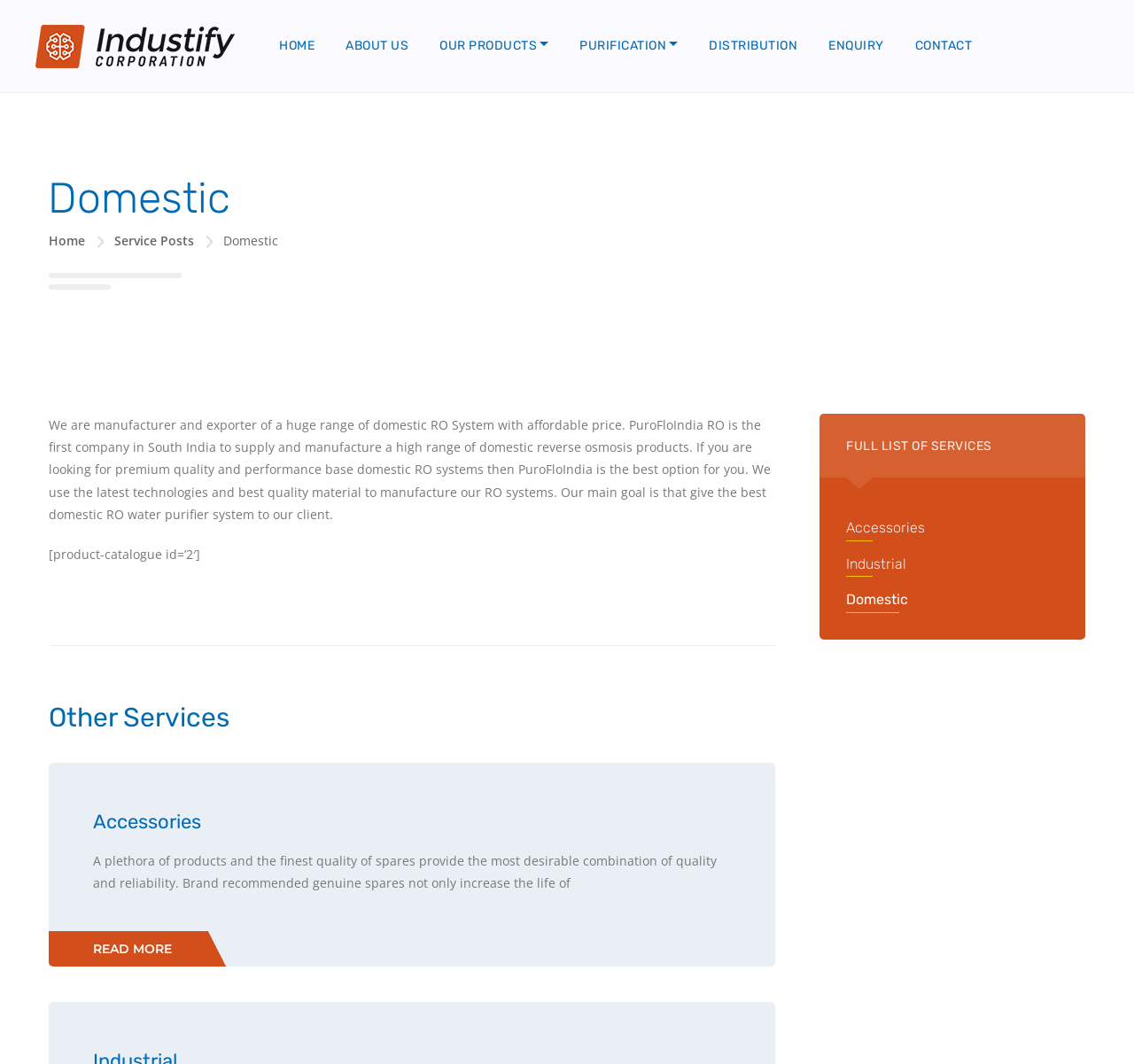Give a short answer to this question using one word or a phrase:
What is the company's main goal?

Give best domestic RO water purifier